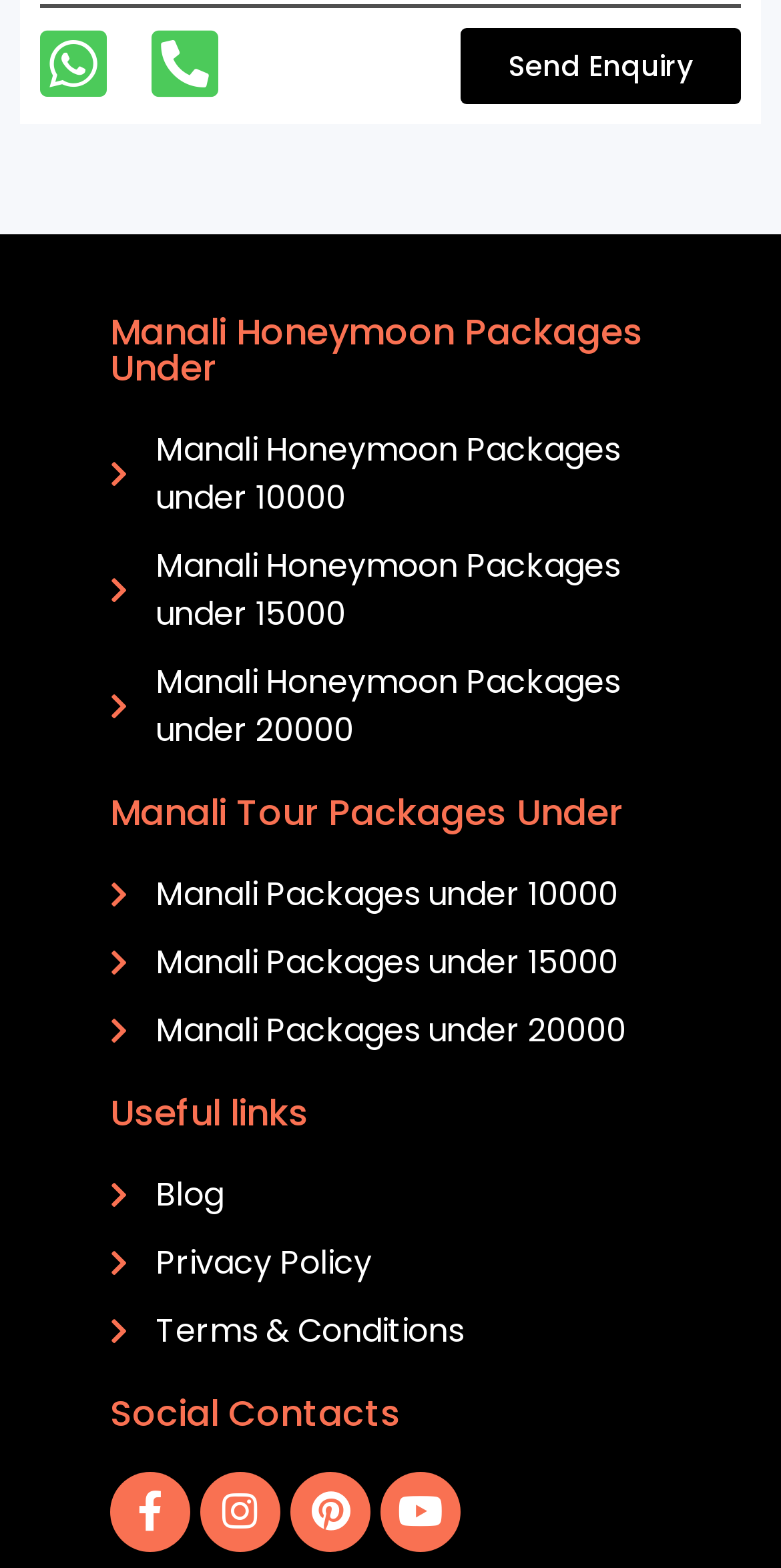Using the information in the image, could you please answer the following question in detail:
What is the highest budget for Manali tour packages?

I looked at the links with 'Manali Packages under' prefix and found that the highest budget mentioned is 'Manali Packages under 20000'. Therefore, the highest budget for Manali tour packages is 20000.